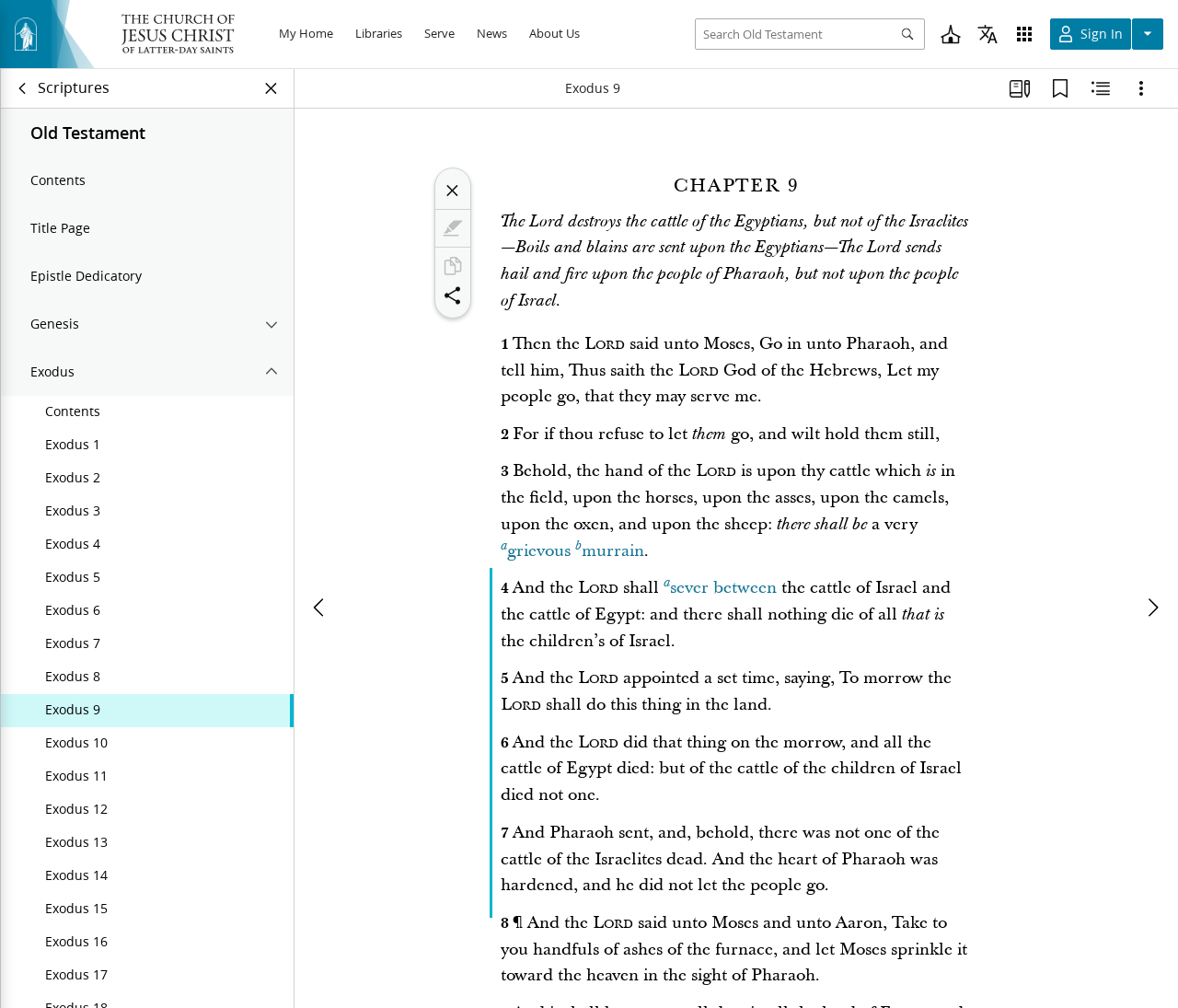Please find the bounding box coordinates of the element that must be clicked to perform the given instruction: "Learn more about HPCC Systems from LexisNexis Risk Solutions". The coordinates should be four float numbers from 0 to 1, i.e., [left, top, right, bottom].

None